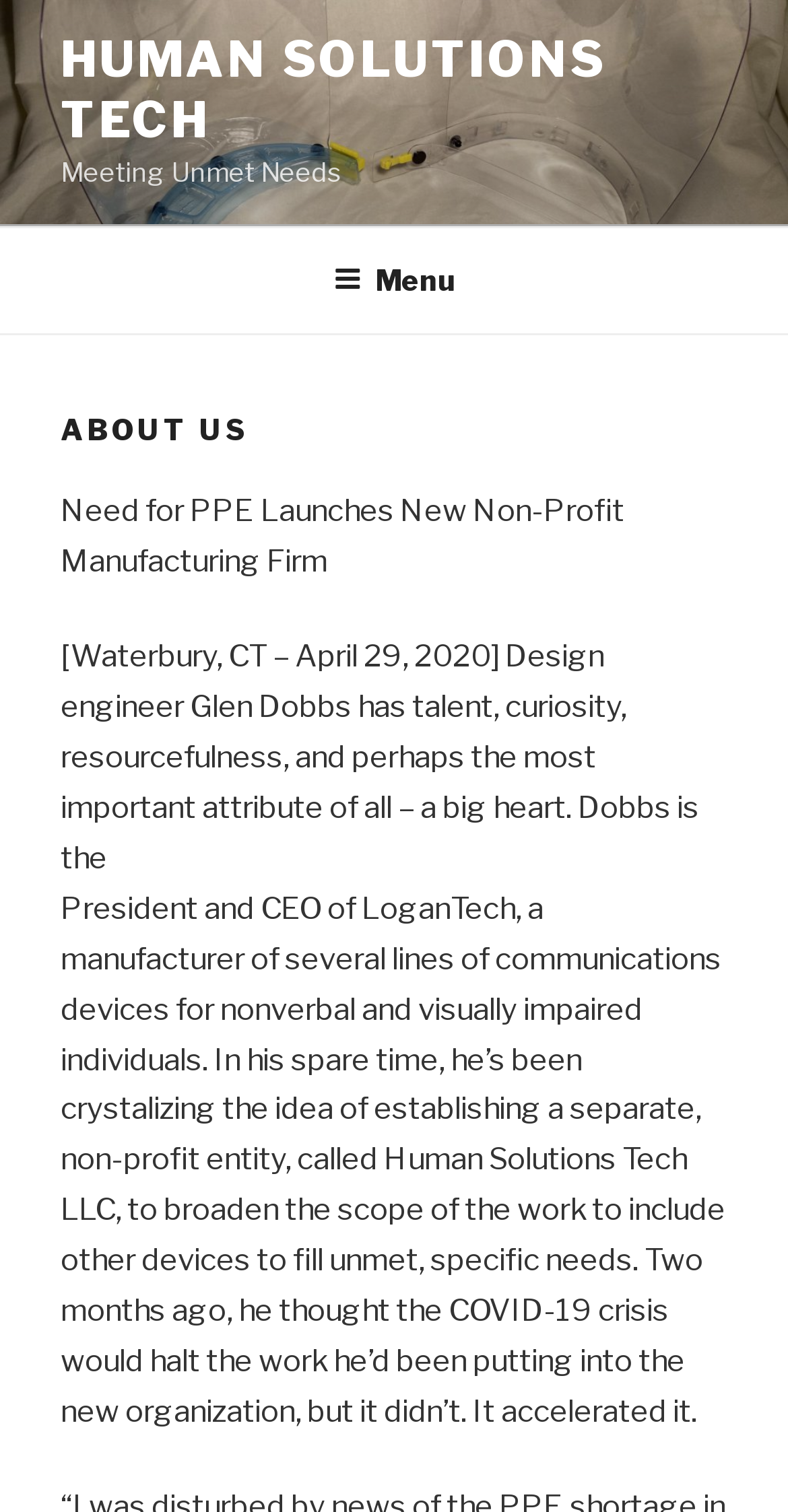What is the purpose of Human Solutions Tech LLC?
Use the image to give a comprehensive and detailed response to the question.

The purpose of Human Solutions Tech LLC can be inferred from the StaticText element with a bounding box coordinate of [0.077, 0.423, 0.887, 0.58]. The text in this element mentions that the company aims to 'broaden the scope of the work to include other devices to fill unmet, specific needs', which indicates its purpose.